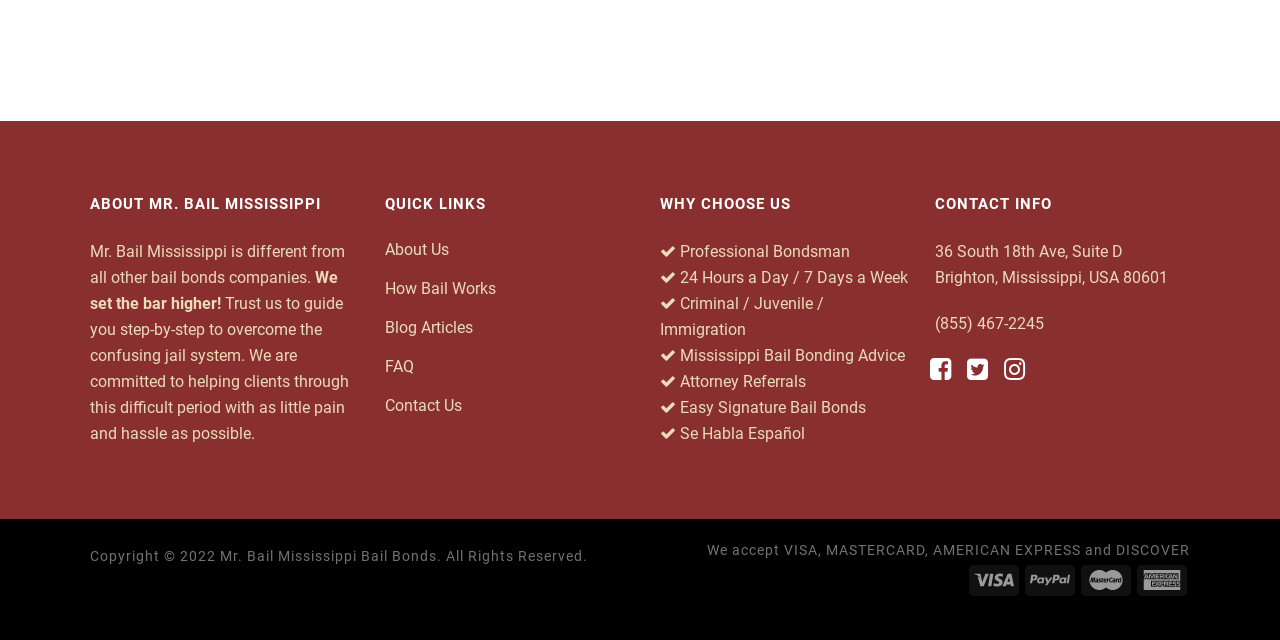Provide the bounding box coordinates in the format (top-left x, top-left y, bottom-right x, bottom-right y). All values are floating point numbers between 0 and 1. Determine the bounding box coordinate of the UI element described as: Blog Articles

[0.301, 0.495, 0.492, 0.53]